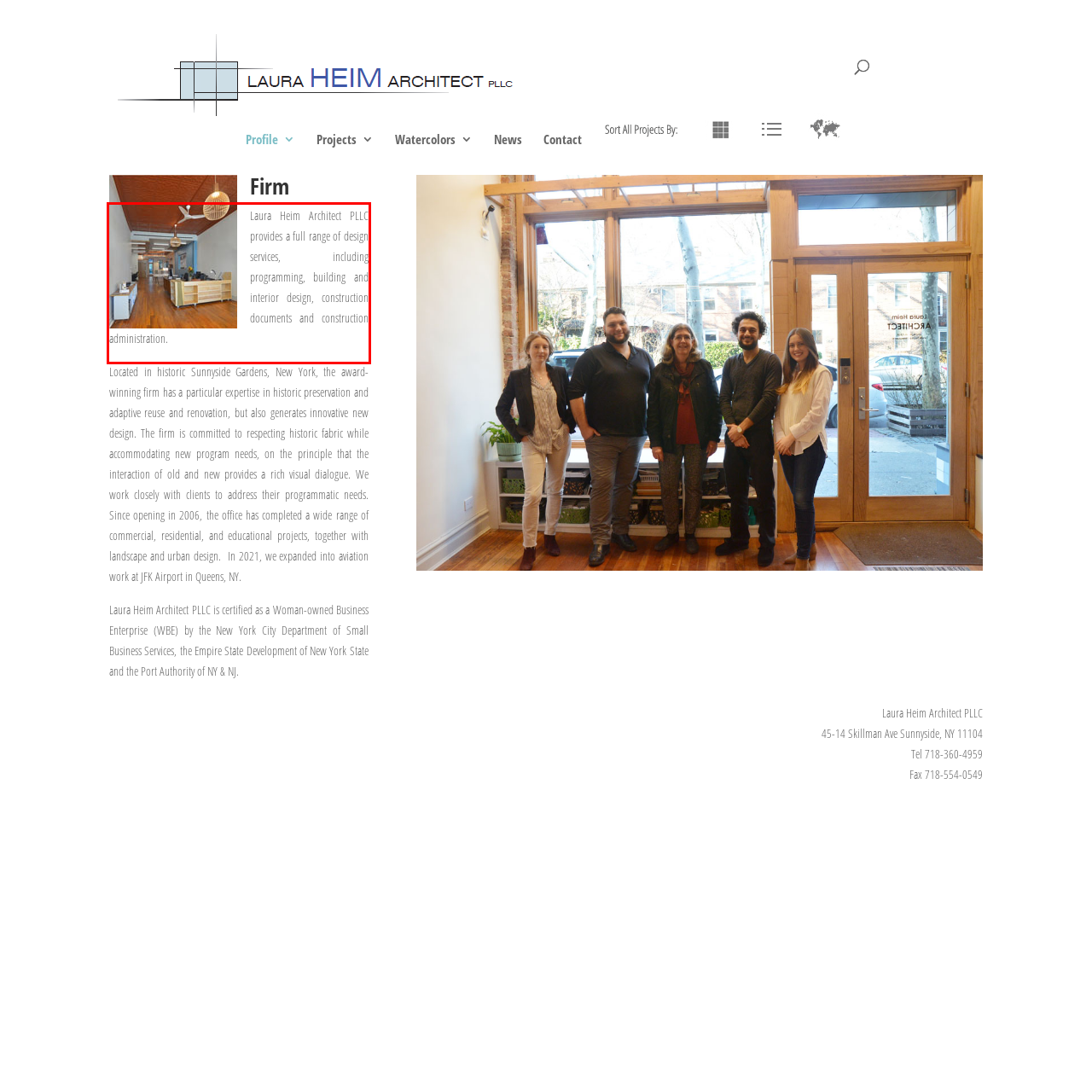Extract and provide the text found inside the red rectangle in the screenshot of the webpage.

Laura Heim Architect PLLC provides a full range of design services, including programming, building and interior design, construction documents and construction administration.